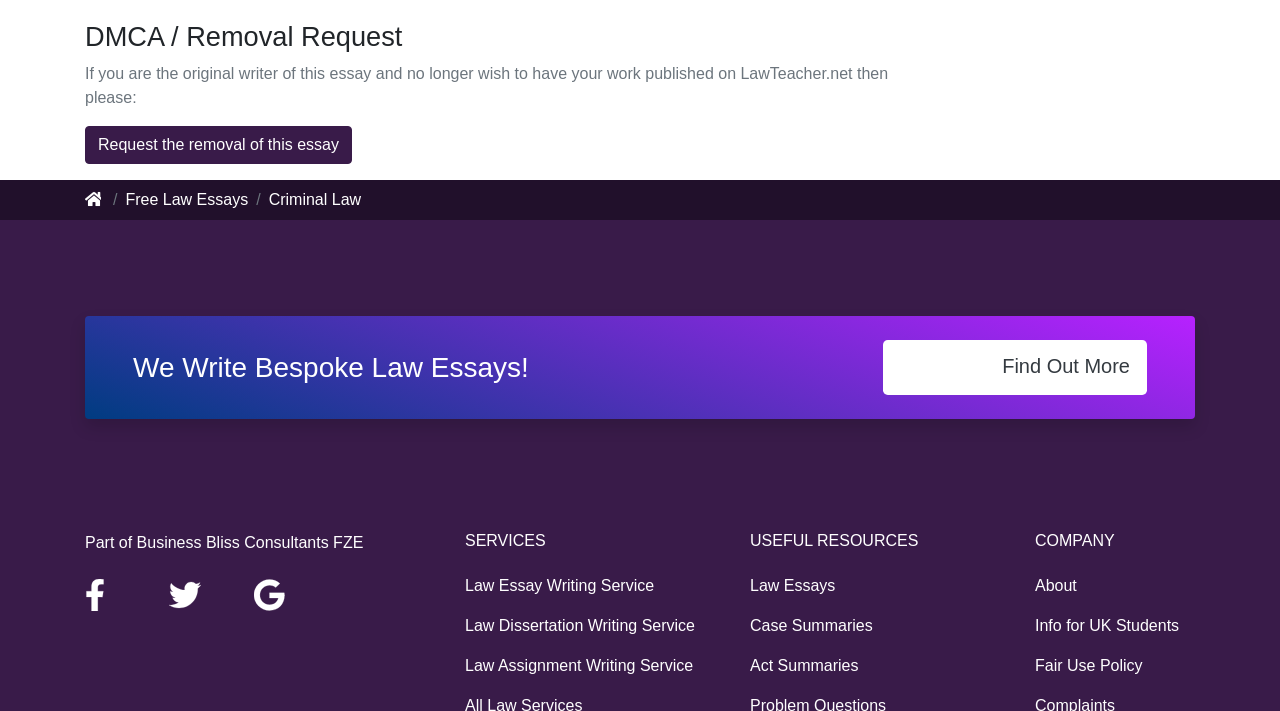What social media platforms is LawTeacher.net present on?
By examining the image, provide a one-word or phrase answer.

Facebook, LinkedIn, Google Maps